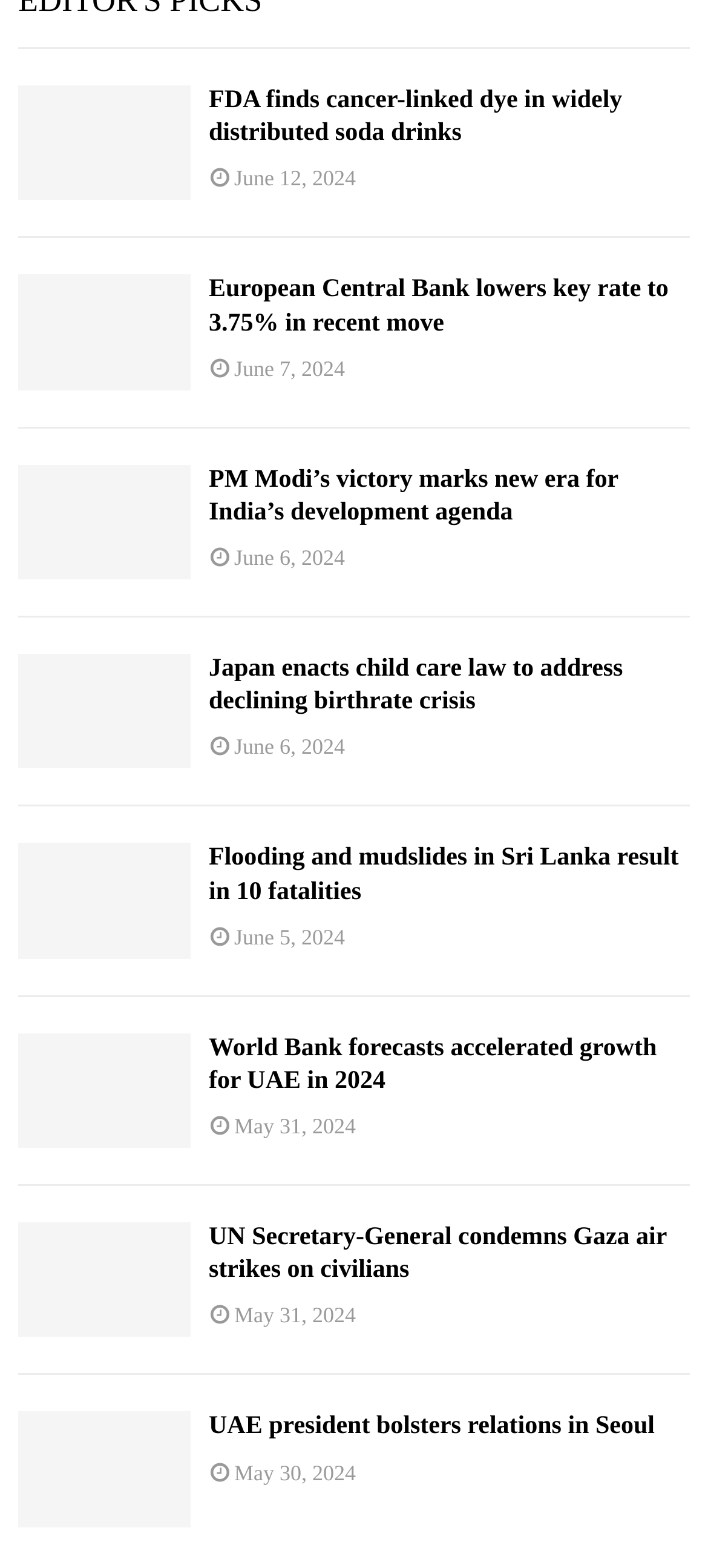Answer the question with a single word or phrase: 
What is the topic of the last article?

UAE president bolsters relations